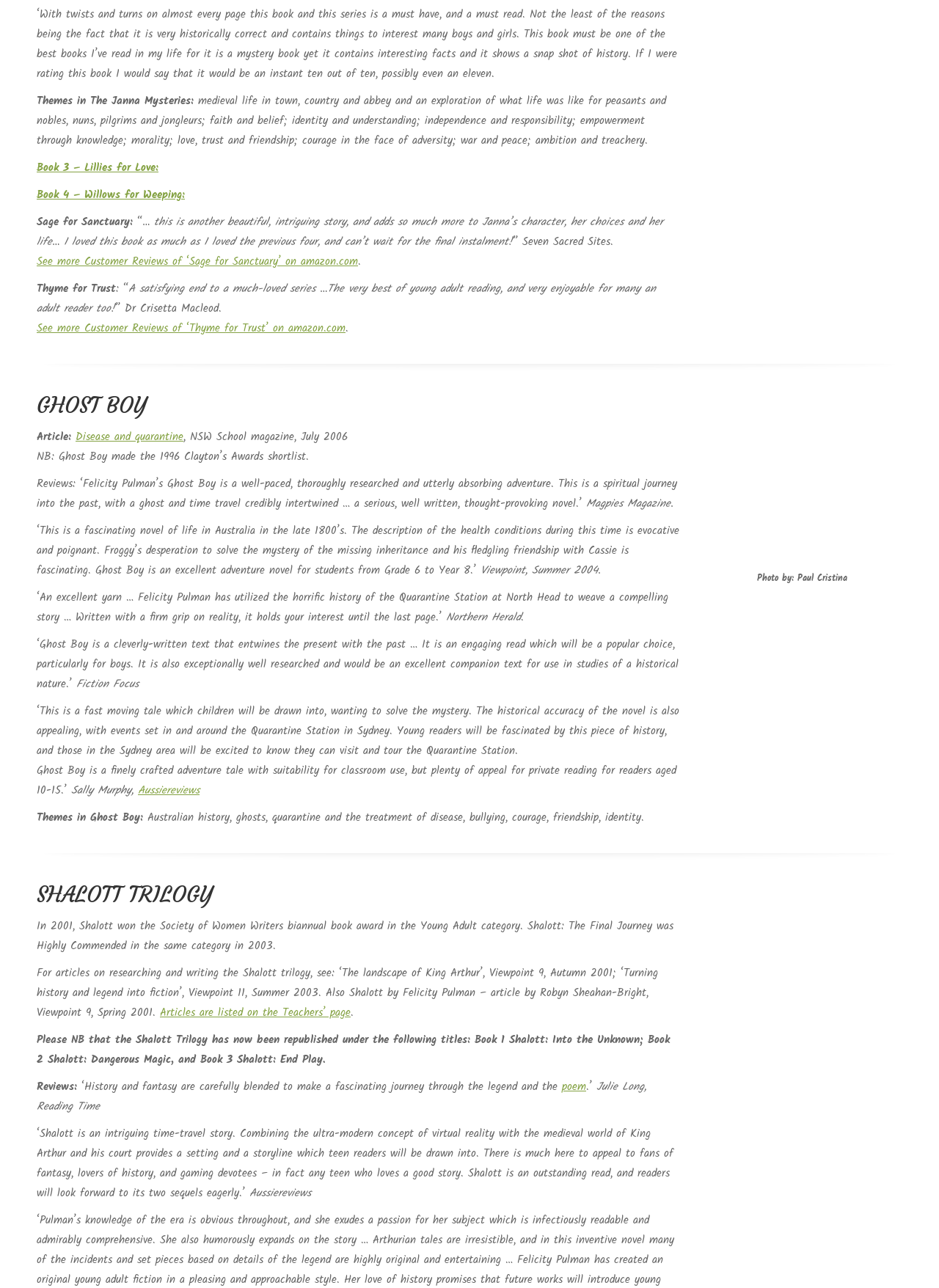Please specify the bounding box coordinates of the clickable region necessary for completing the following instruction: "View more Customer Reviews of 'Thyme for Trust' on amazon.com". The coordinates must consist of four float numbers between 0 and 1, i.e., [left, top, right, bottom].

[0.039, 0.248, 0.368, 0.262]